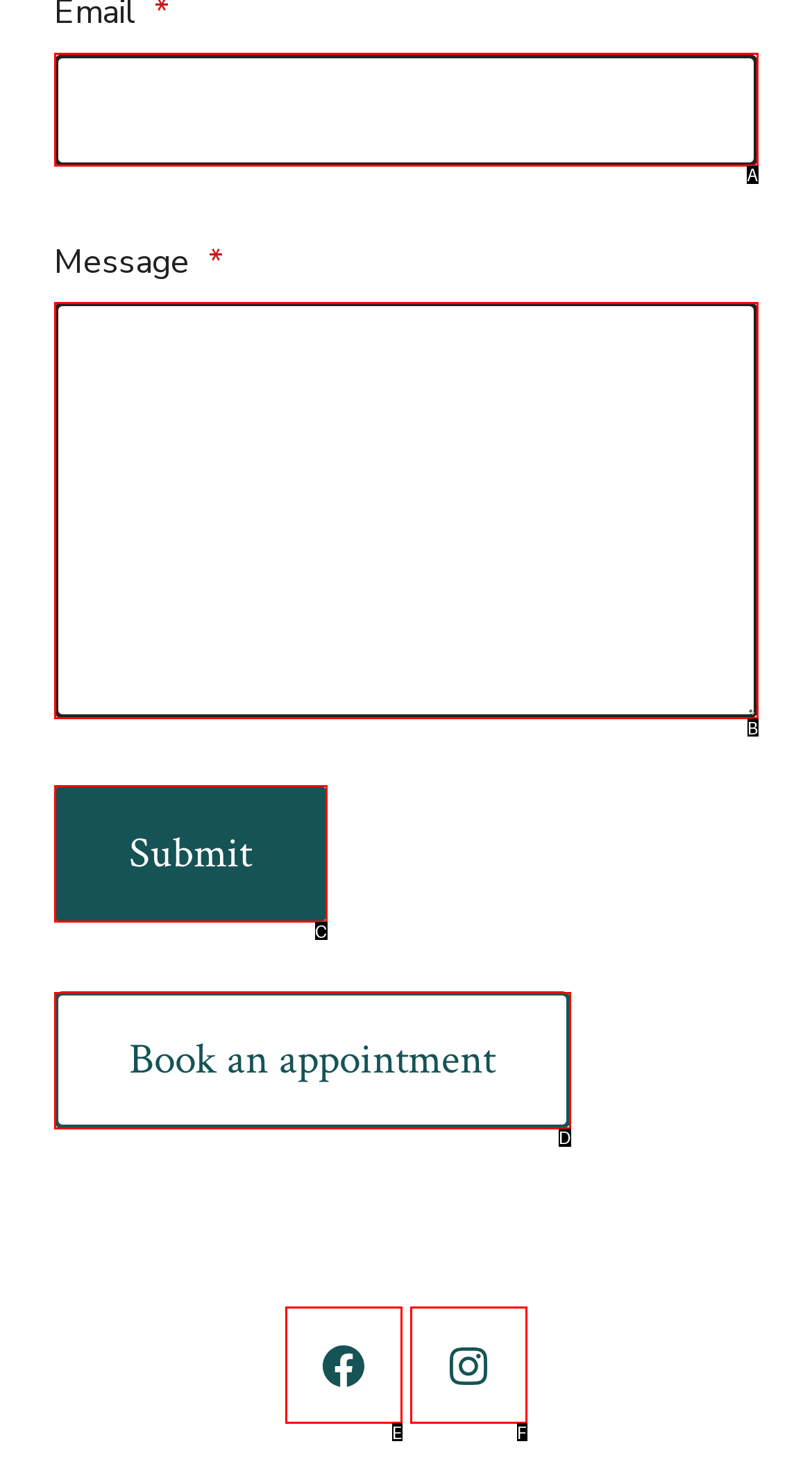Given the description: Book an appointment, identify the HTML element that fits best. Respond with the letter of the correct option from the choices.

D